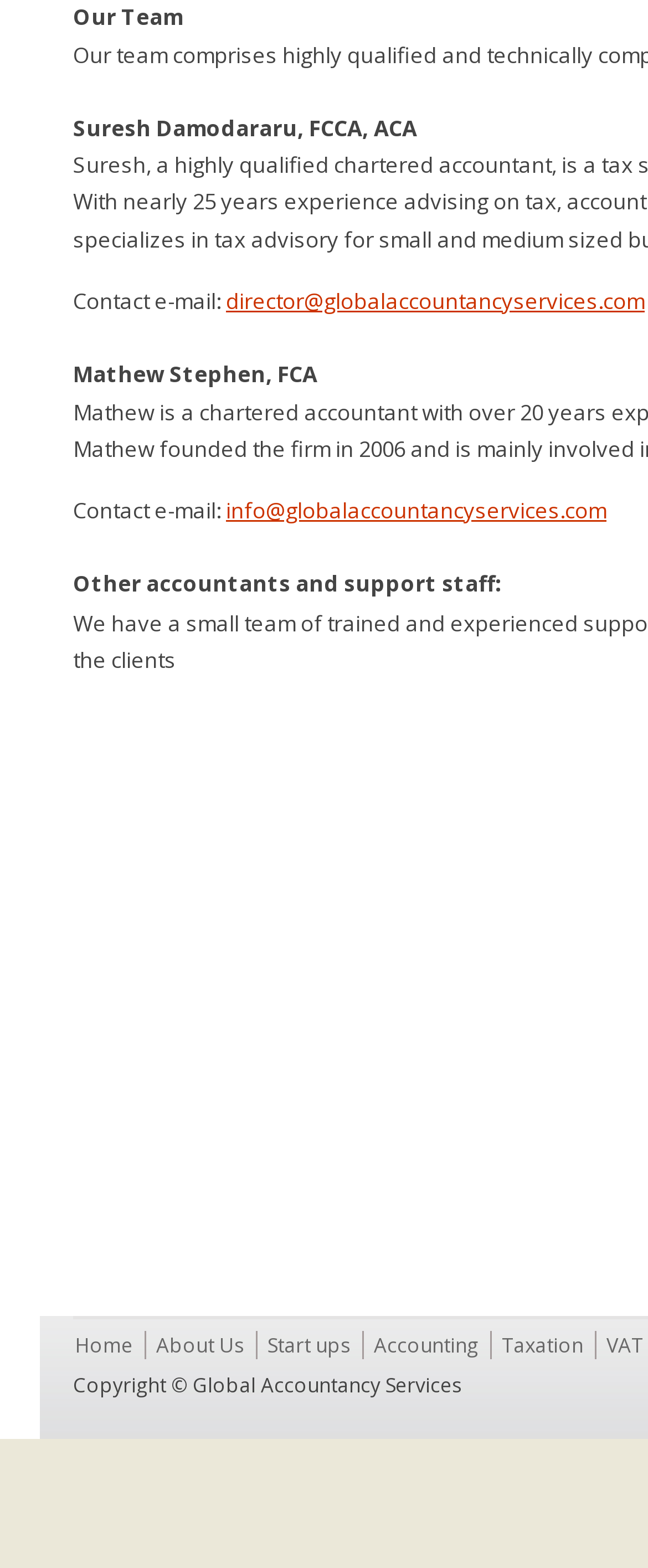What is the email address of Mathew Stephen?
Please answer the question with a single word or phrase, referencing the image.

info@globalaccountancyservices.com